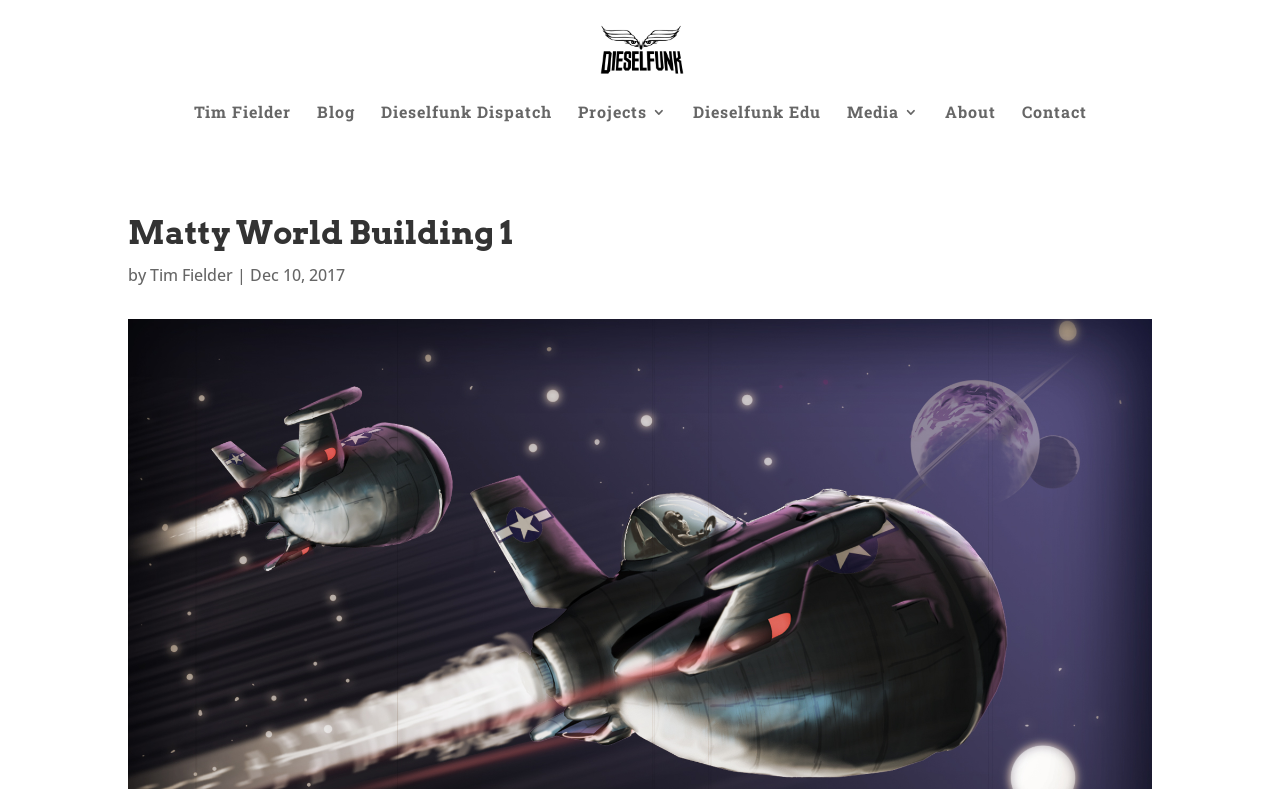Find the bounding box coordinates for the area that must be clicked to perform this action: "explore Projects 3".

[0.451, 0.133, 0.521, 0.174]